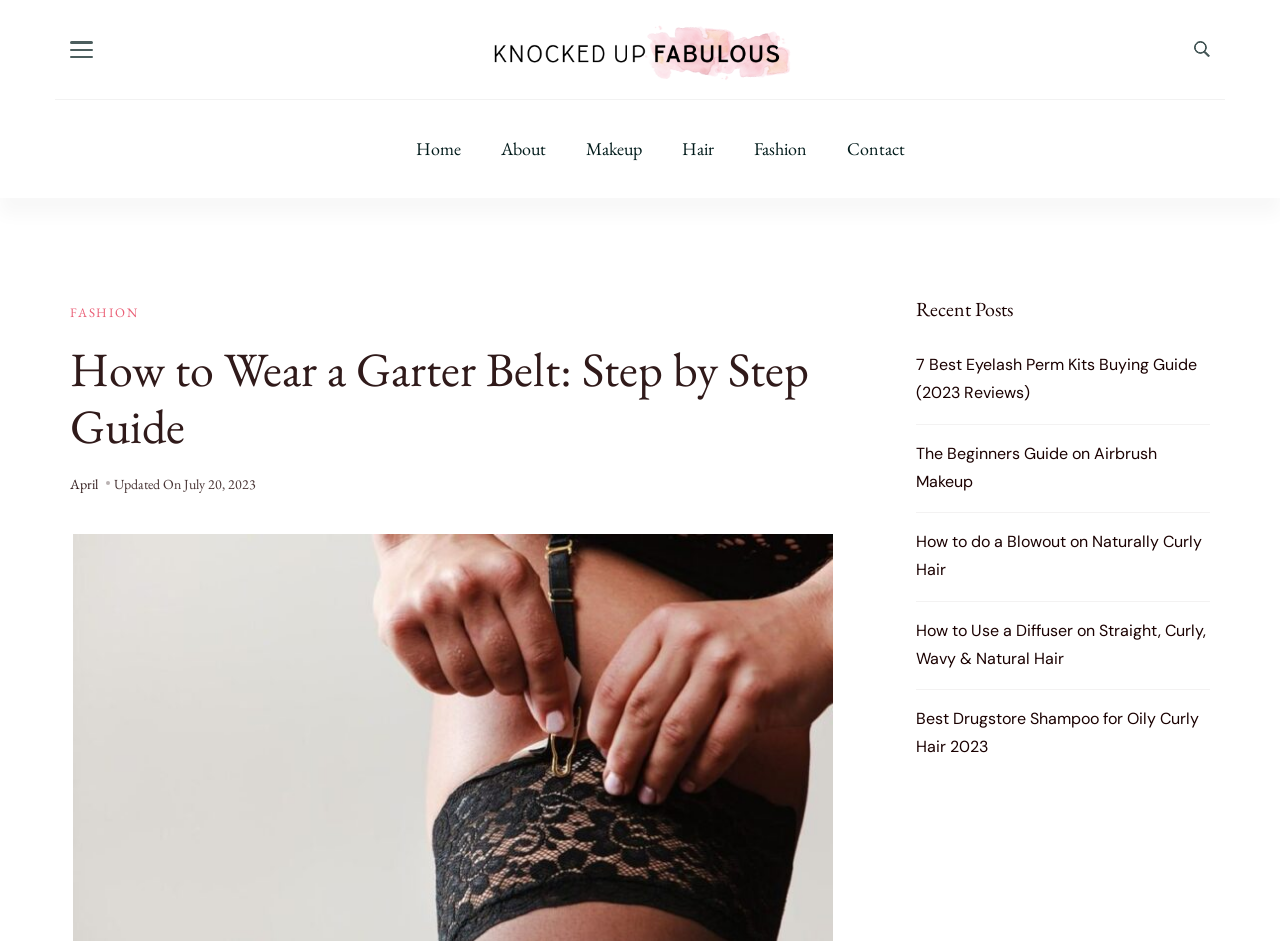How many navigation links are there in the top menu?
Look at the screenshot and respond with one word or a short phrase.

6